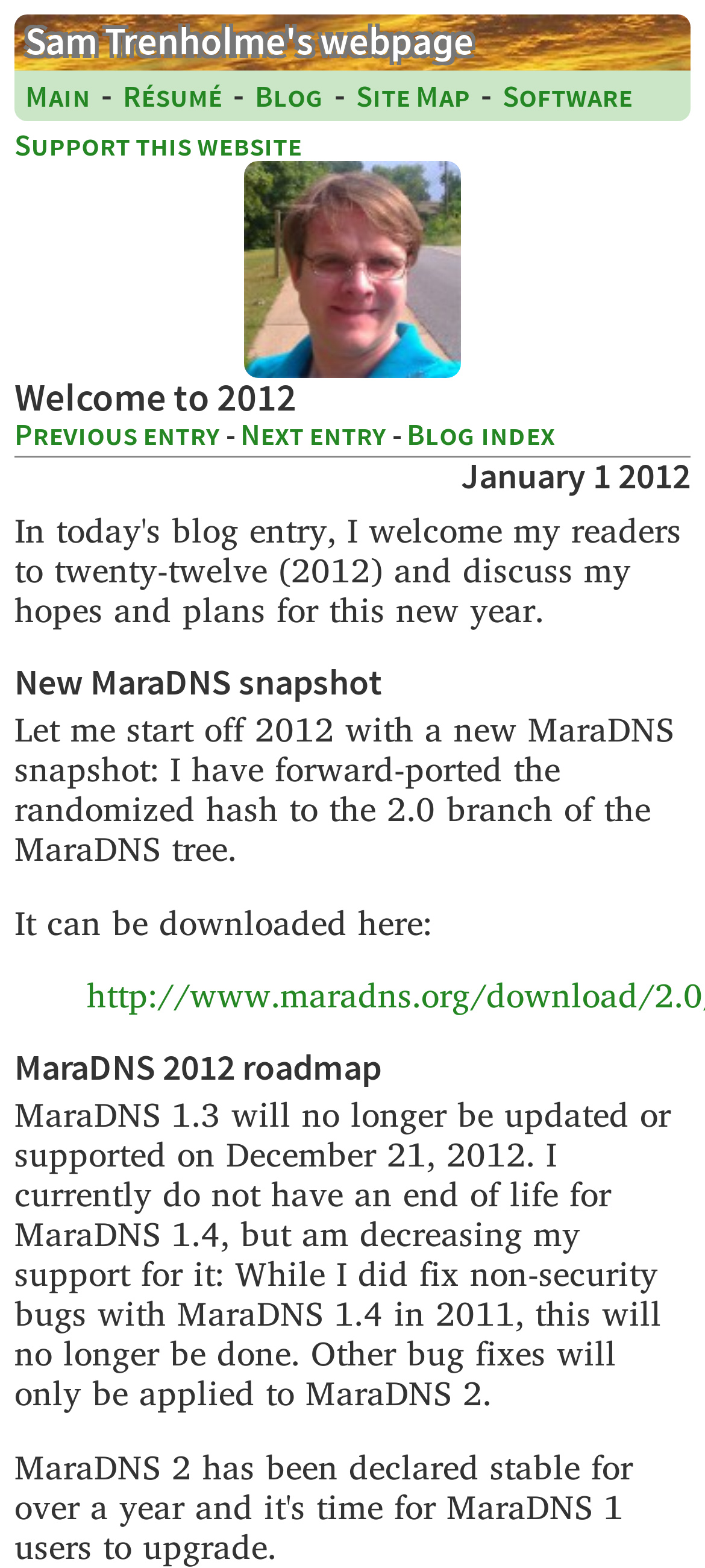What is the name of the software mentioned?
Based on the visual details in the image, please answer the question thoroughly.

The webpage mentions 'MaraDNS snapshot' and 'MaraDNS 2012 roadmap', indicating that MaraDNS is a software being discussed.